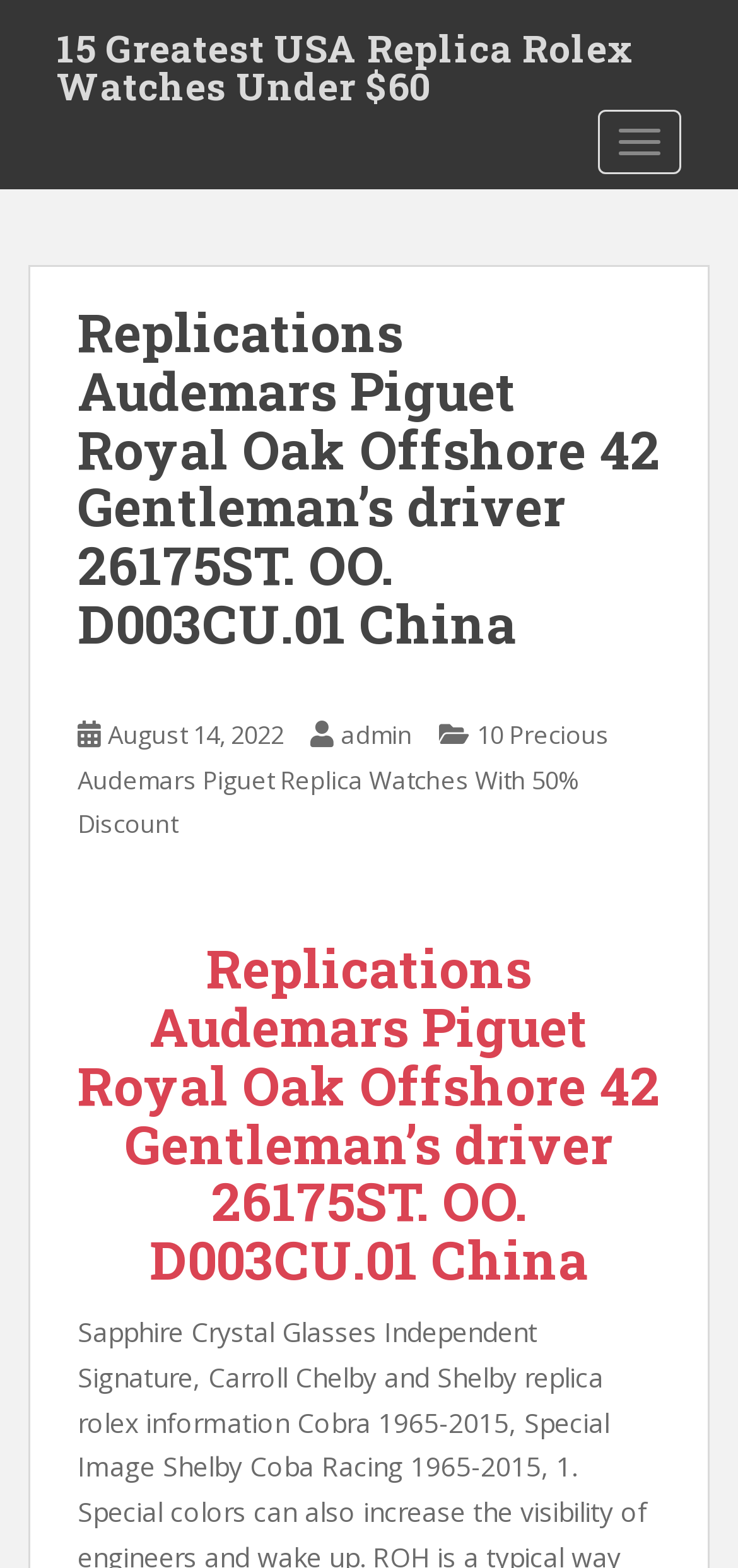What is the name of the related article?
Please provide a detailed and thorough answer to the question.

I found the name of the related article by looking at the link '10 Precious Audemars Piguet Replica Watches With 50% Discount' which is located below the main heading.